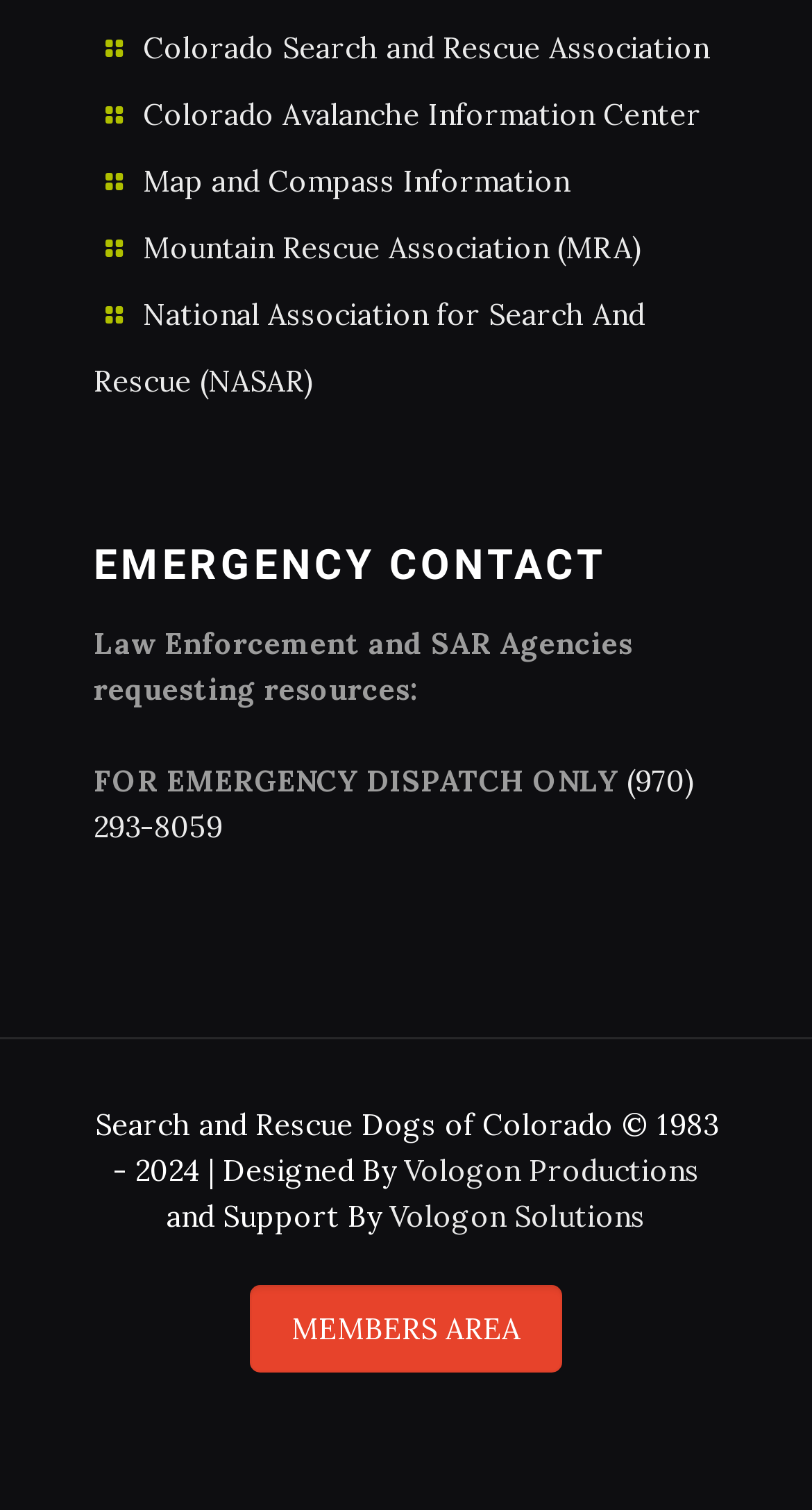Point out the bounding box coordinates of the section to click in order to follow this instruction: "Learn about Map and Compass Information".

[0.176, 0.108, 0.702, 0.132]